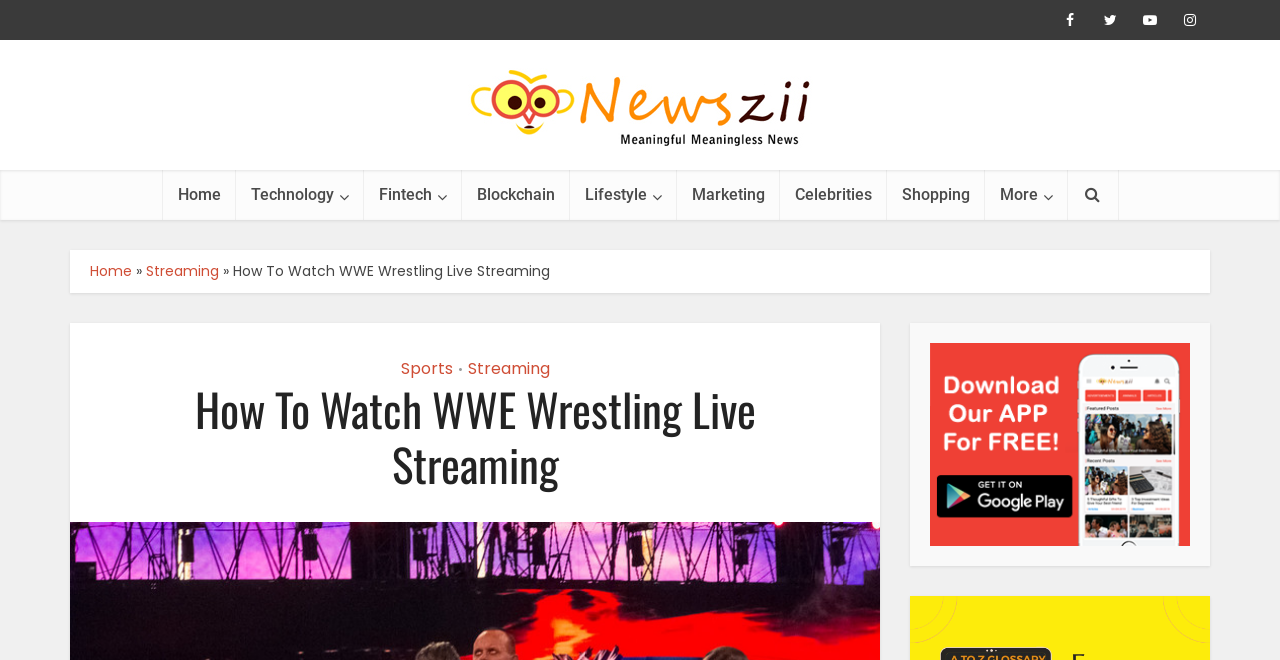With reference to the screenshot, provide a detailed response to the question below:
How many navigation links are on the top?

I counted the number of links on the top navigation bar, which includes 'Home', 'Technology', 'Fintech', 'Blockchain', 'Lifestyle', 'Marketing', 'Celebrities', 'Shopping', and 'More'.